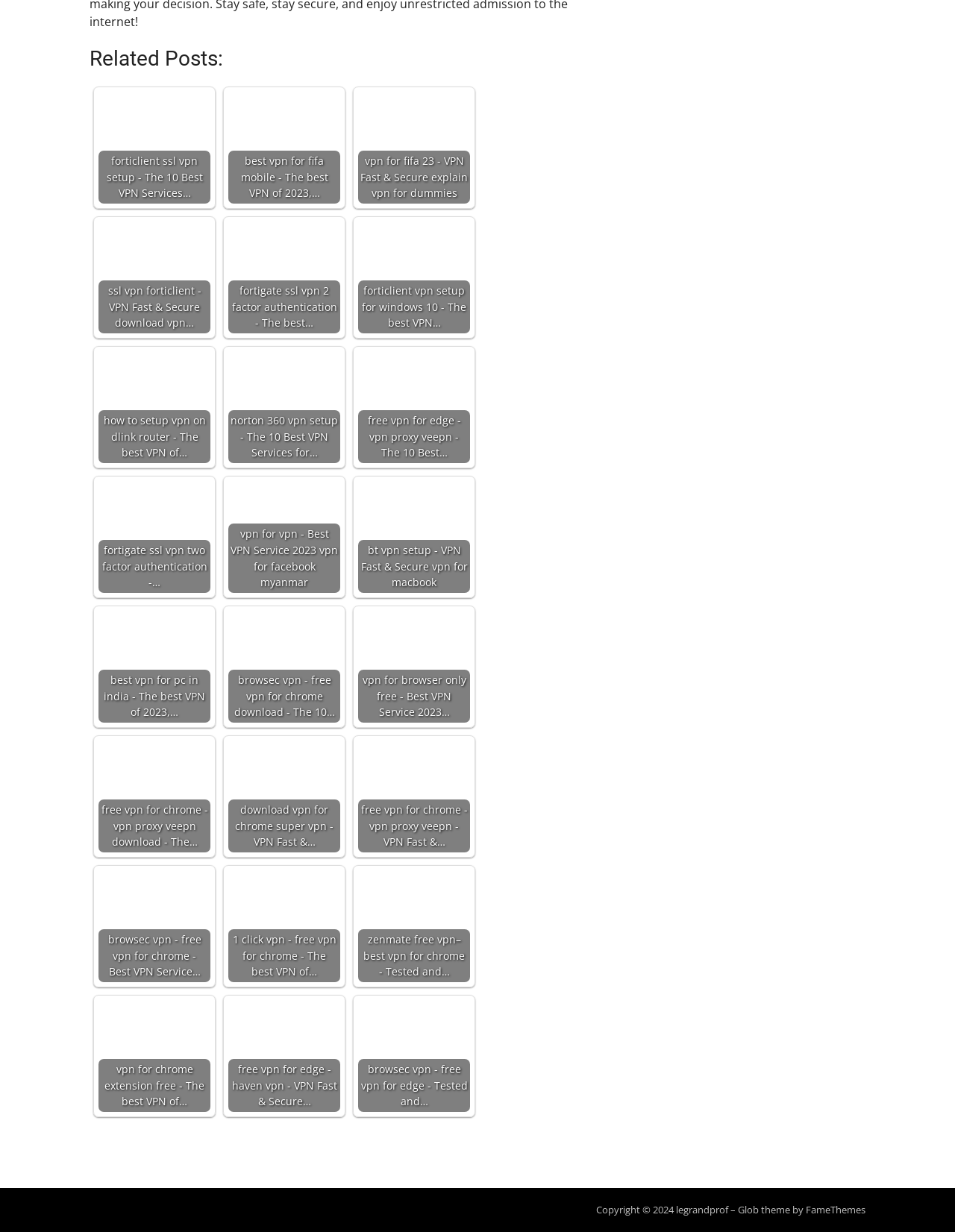How many links are there in the webpage?
Please use the image to provide a one-word or short phrase answer.

25